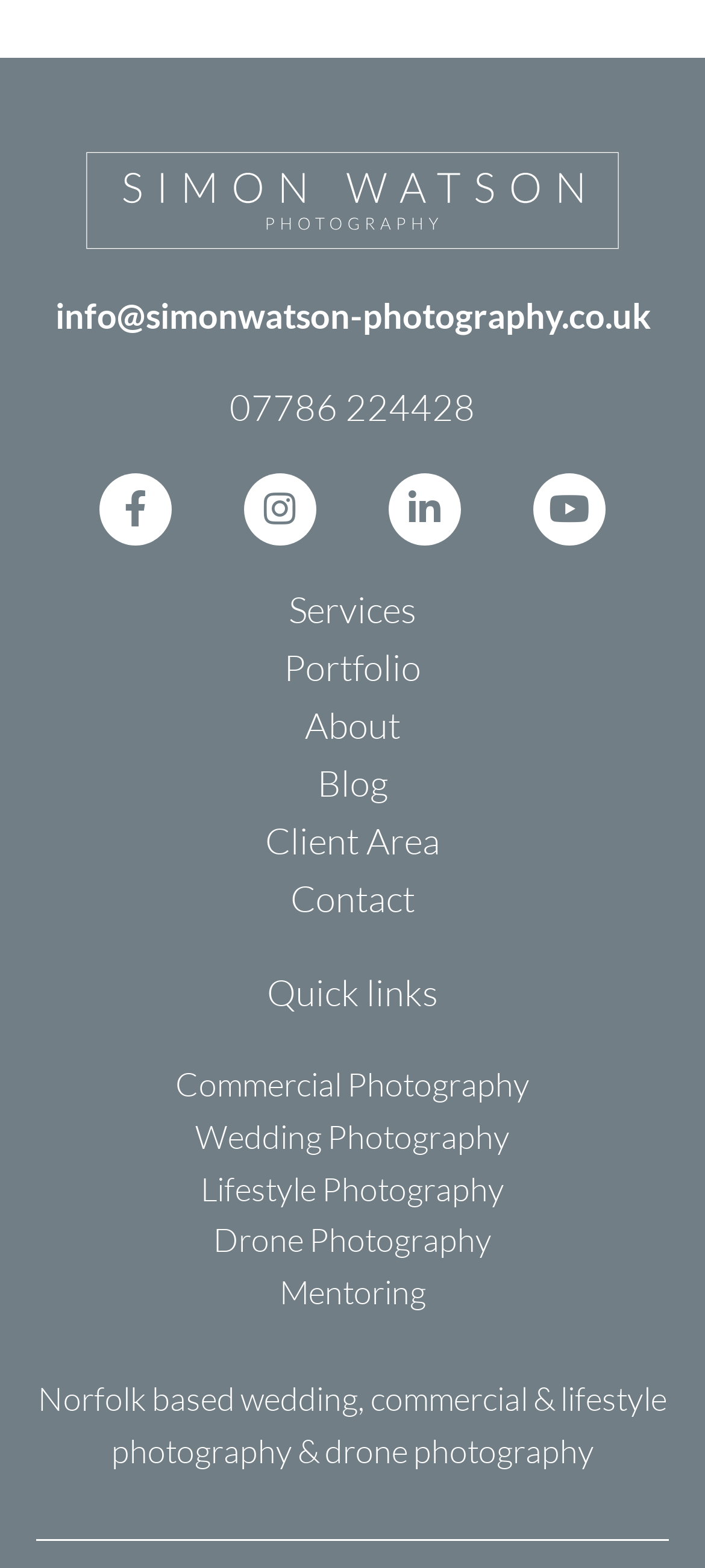Determine the coordinates of the bounding box that should be clicked to complete the instruction: "Visit the photographer's Facebook page". The coordinates should be represented by four float numbers between 0 and 1: [left, top, right, bottom].

[0.141, 0.302, 0.244, 0.348]